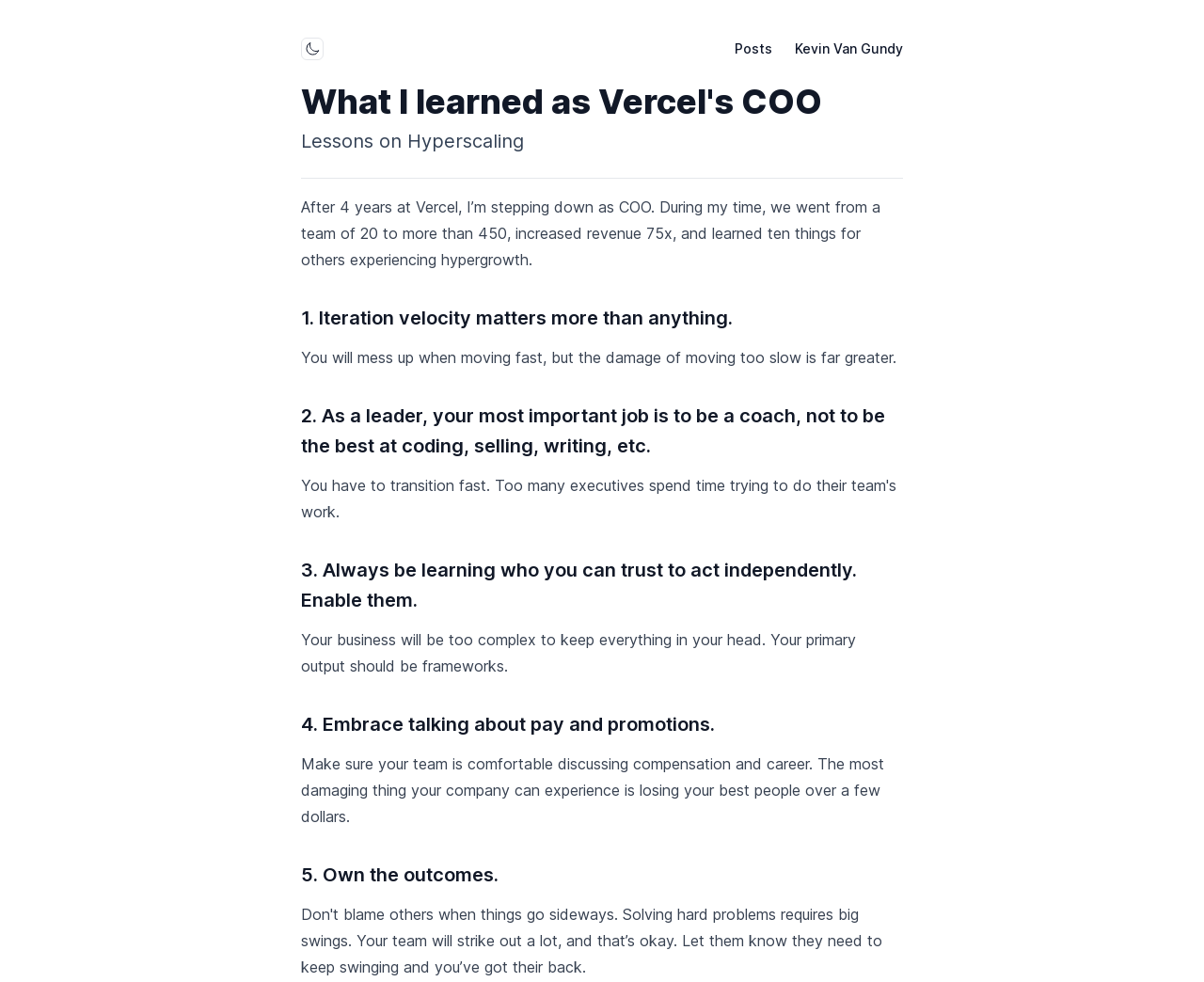Offer a detailed account of what is visible on the webpage.

This webpage is an article titled "What I learned as Vercel's COO" with a focus on lessons learned from hyperscaling. At the top, there is a button labeled "Toggle mode" accompanied by a small image, positioned near the left edge of the page. To the right of this button, there are two links: "Posts" and "Kevin Van Gundy". 

Below these elements, the main content of the article begins with a heading "What I learned as Vercel's COO" followed by a subheading "Lessons on Hyperscaling". A horizontal separator line divides the title section from the main content. 

The article is divided into sections, each with a numbered heading and a corresponding paragraph of text. There are five sections in total, with headings such as "1. Iteration velocity matters more than anything", "2. As a leader, your most important job is to be a coach, not to be the best at coding, selling, writing, etc.", and so on. Each section has a brief summary or quote below the heading, providing insight into the lessons learned from hyperscaling.